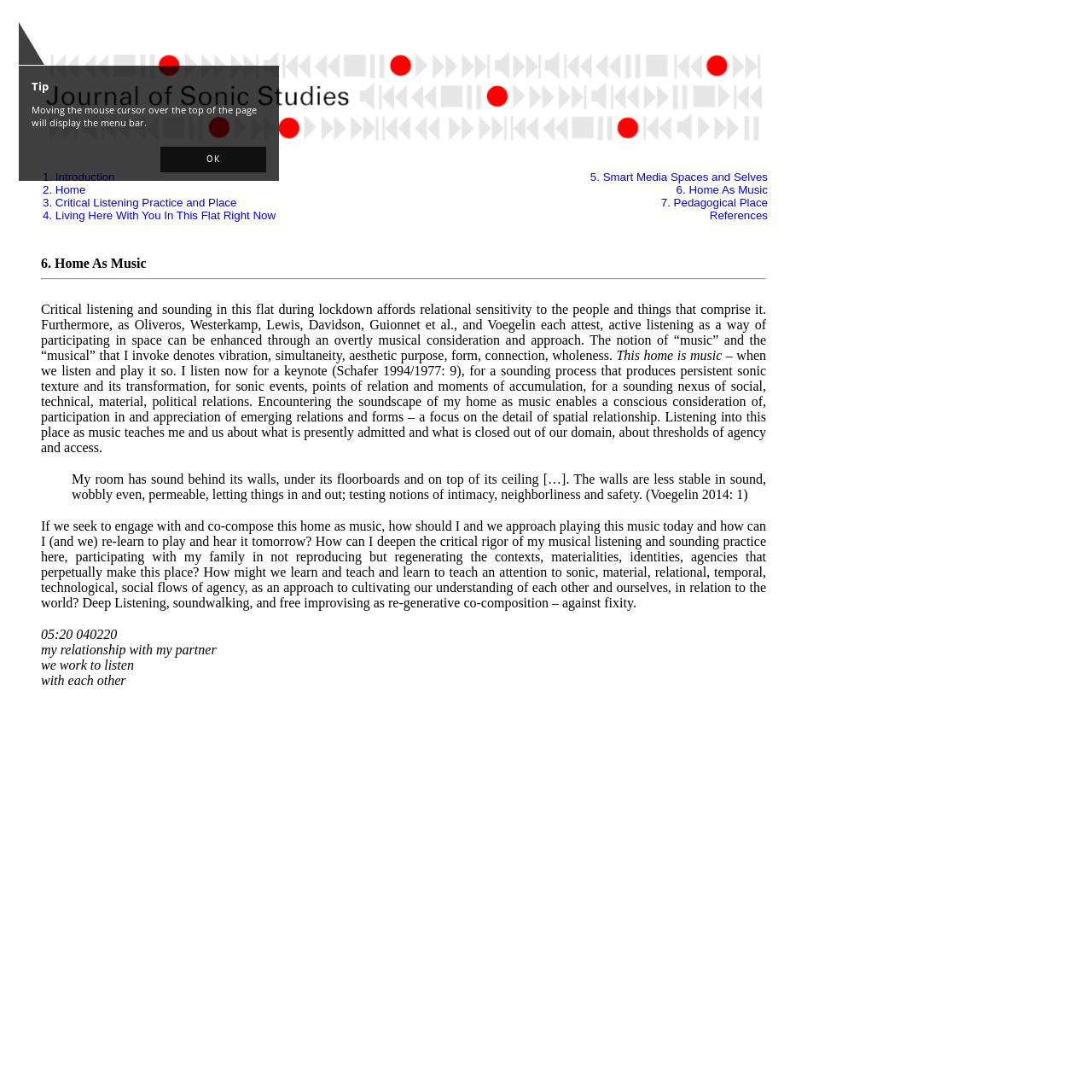Give a short answer using one word or phrase for the question:
What is the author's goal in listening to their home?

To understand relationships